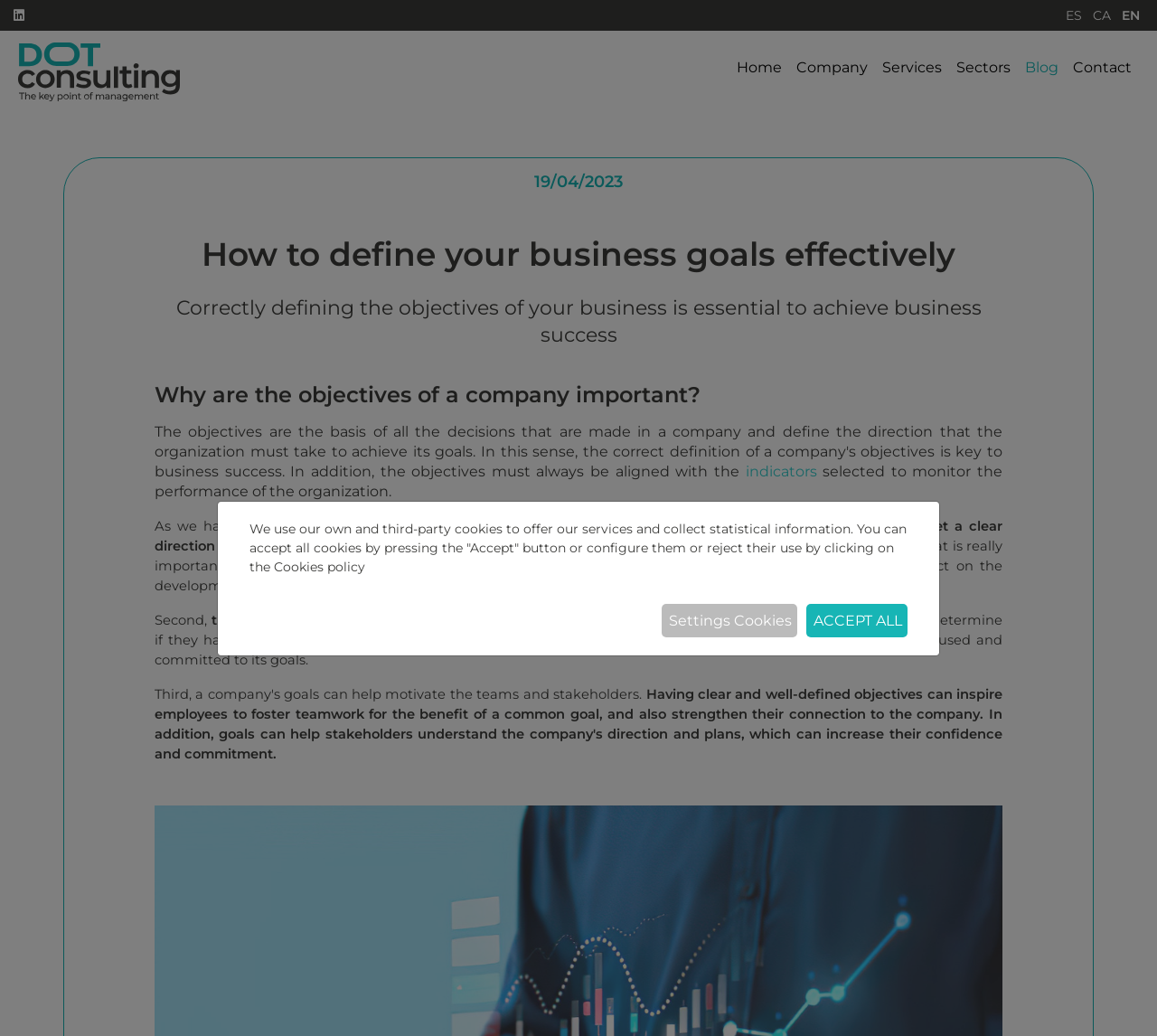What is the main heading displayed on the webpage? Please provide the text.

How to define your business goals effectively